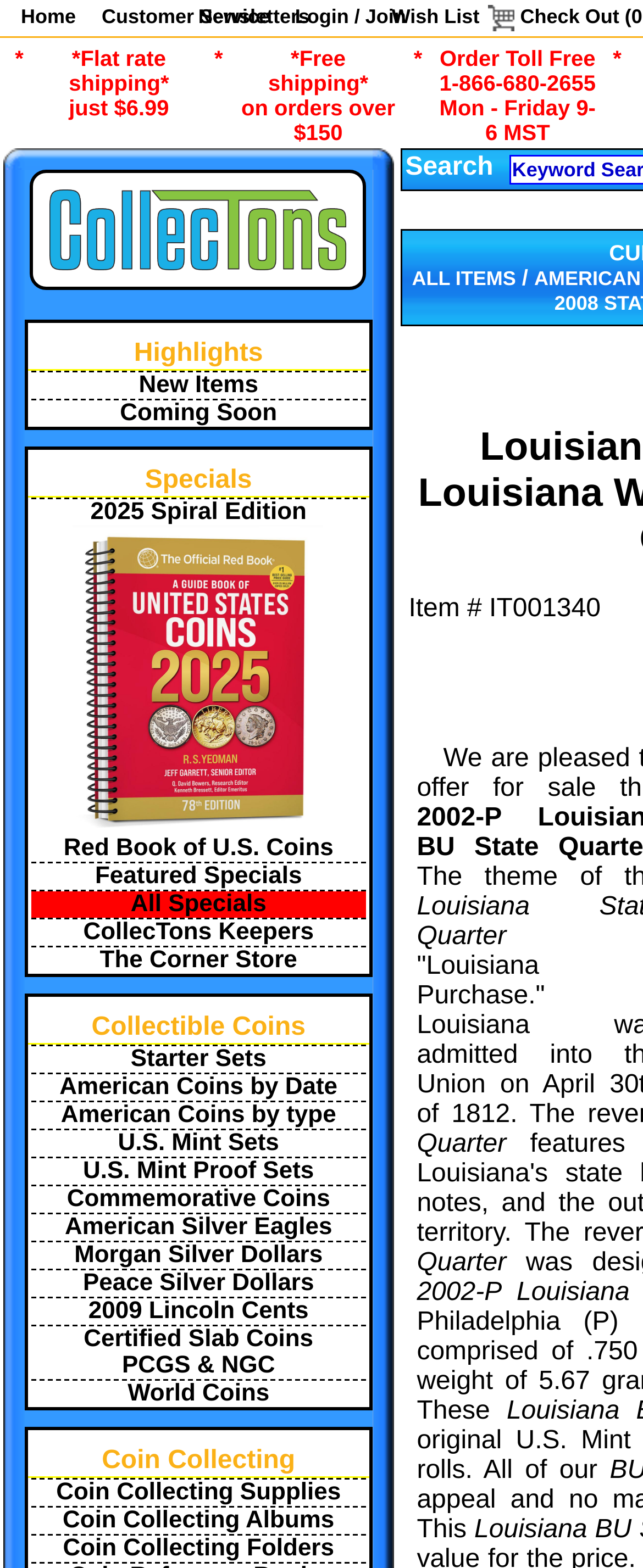Reply to the question with a single word or phrase:
What is the price of the Louisiana Quarter 2002-P?

$0.99